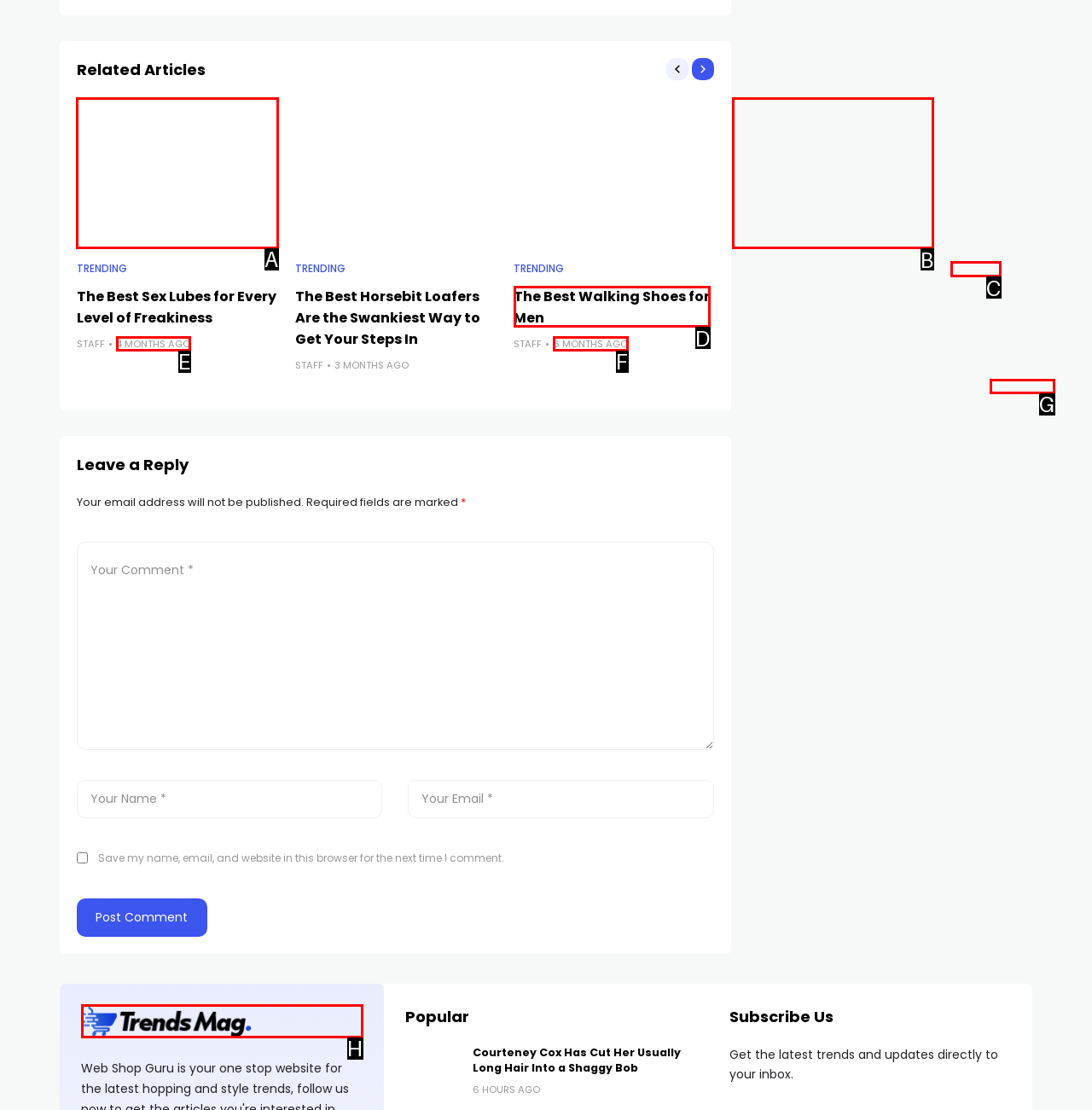Identify the HTML element to click to execute this task: Explore the Washington, D.C. office Respond with the letter corresponding to the proper option.

None